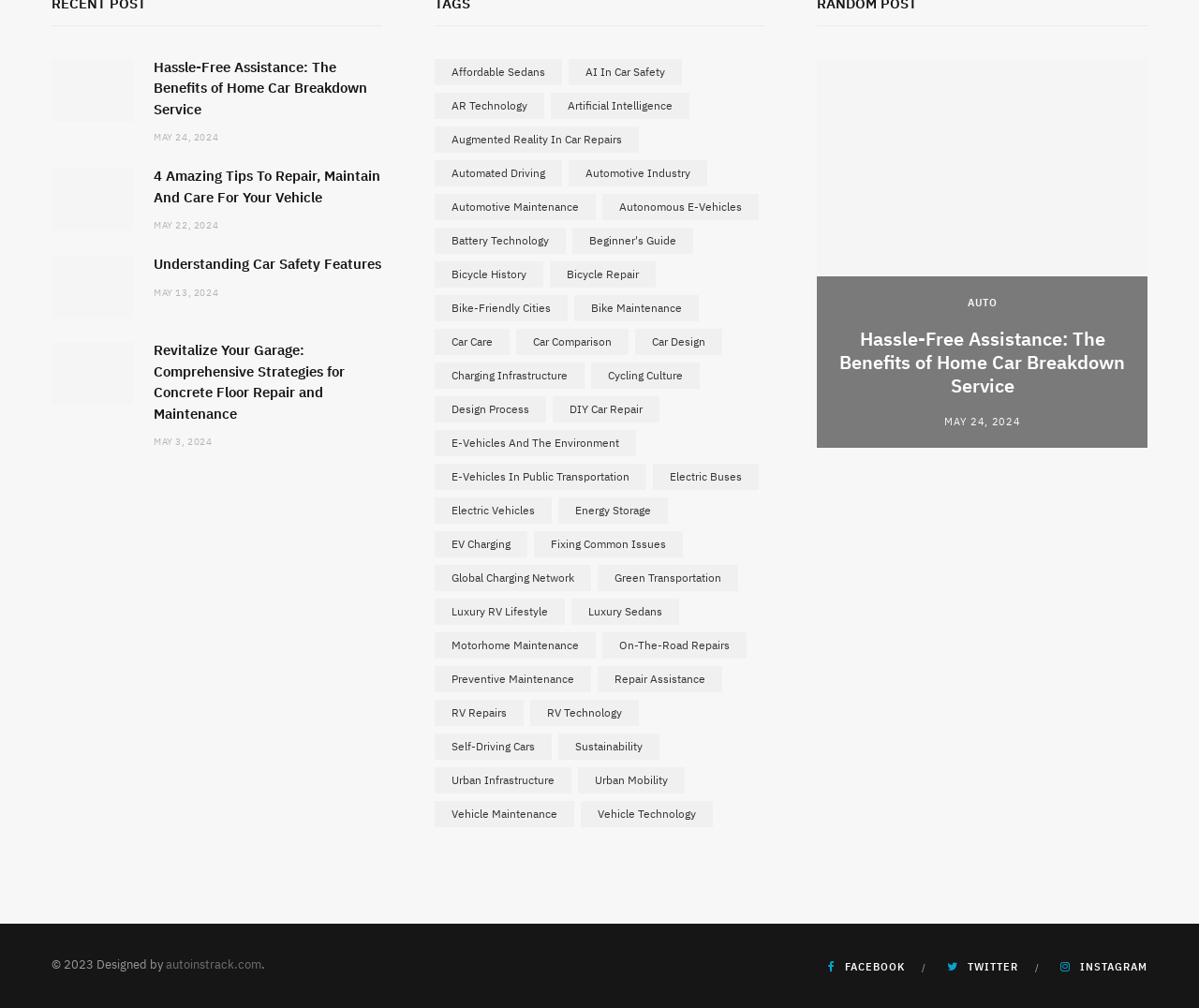Please locate the bounding box coordinates of the region I need to click to follow this instruction: "Read 'Understanding Car Safety Features'".

[0.043, 0.254, 0.111, 0.316]